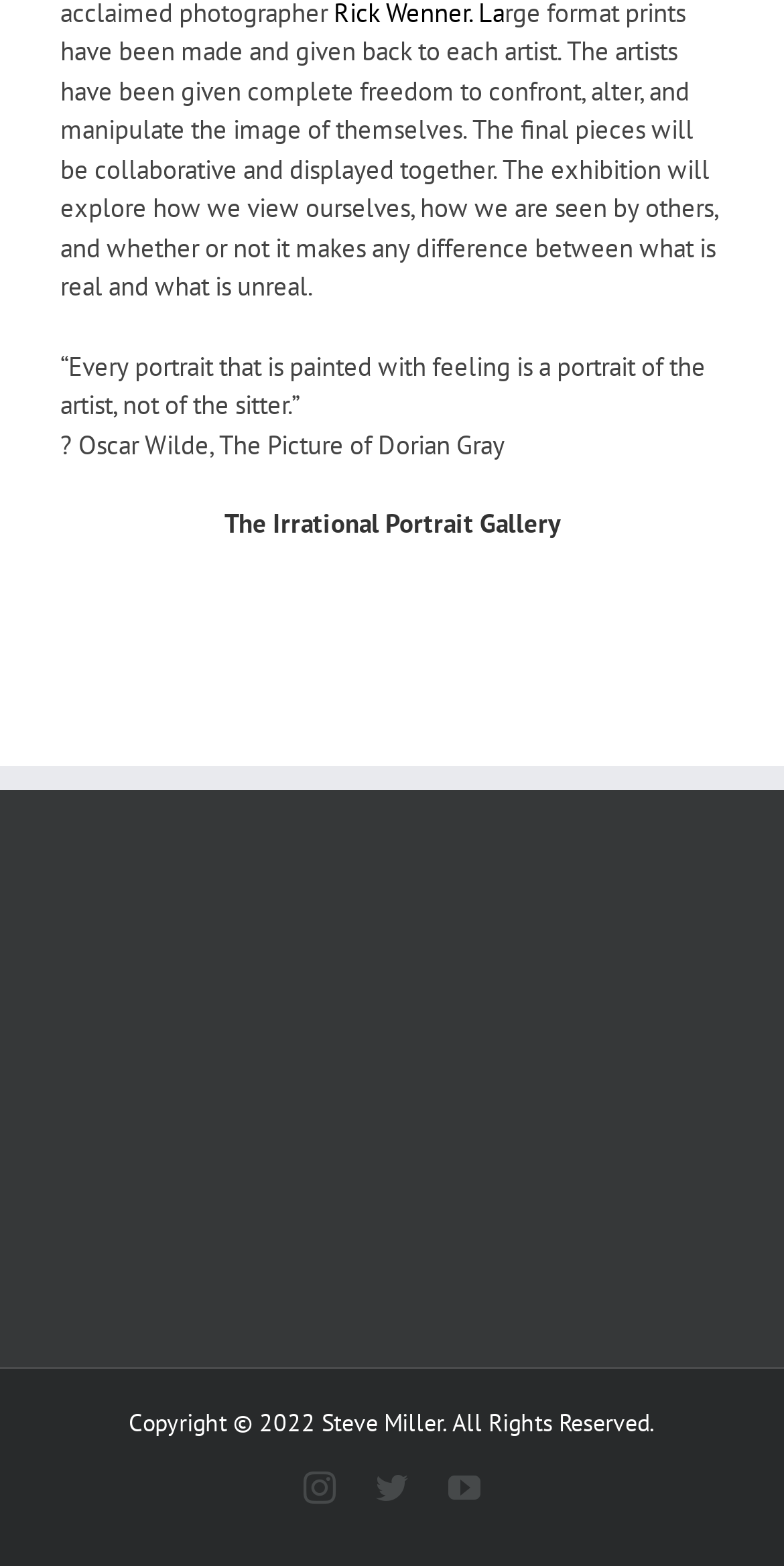Who owns the copyright?
From the details in the image, answer the question comprehensively.

The text 'Copyright © 2022 Steve Miller. All Rights Reserved.' is present at the bottom of the webpage, indicating that Steve Miller owns the copyright.